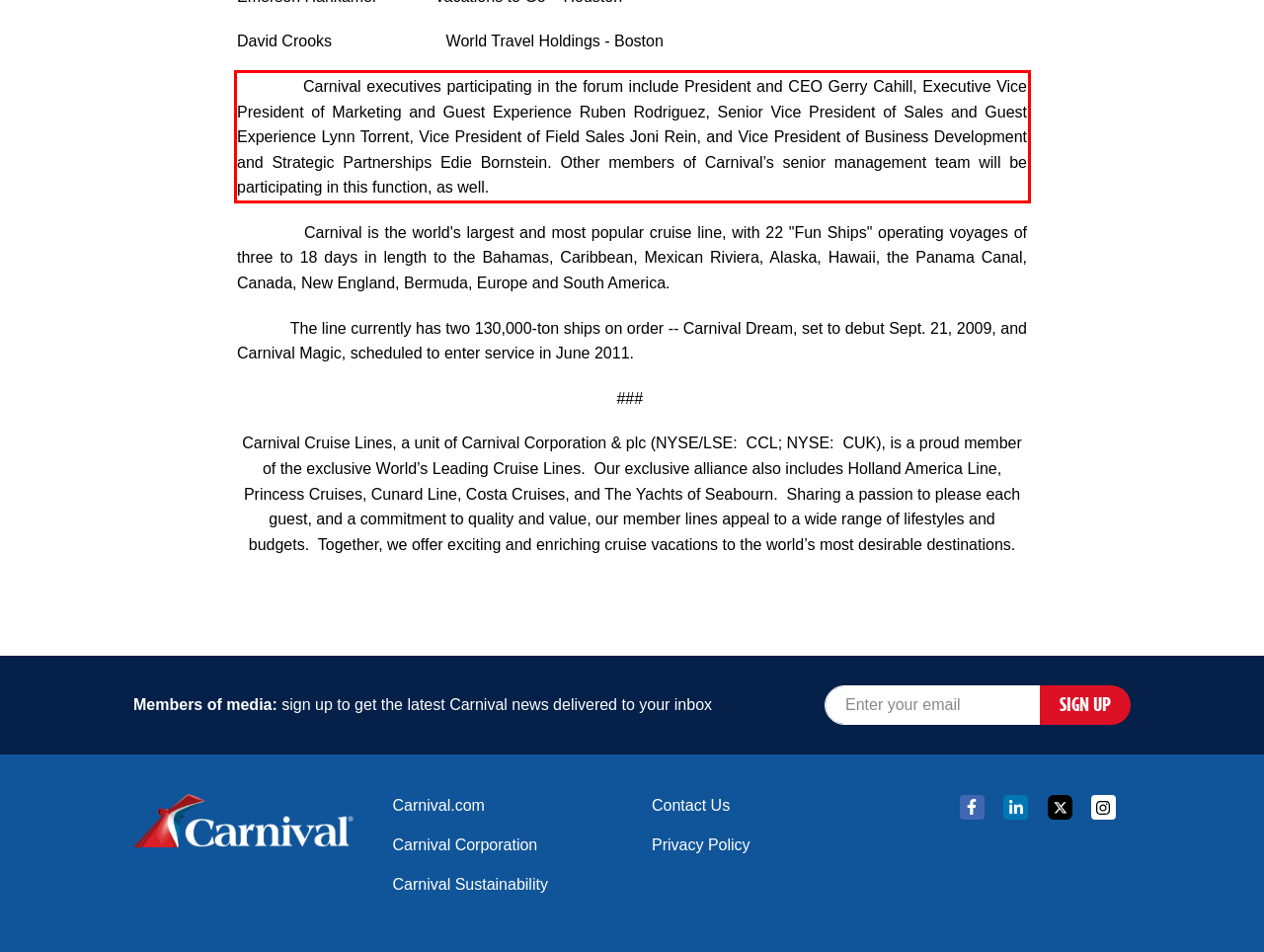You are given a screenshot showing a webpage with a red bounding box. Perform OCR to capture the text within the red bounding box.

Carnival executives participating in the forum include President and CEO Gerry Cahill, Executive Vice President of Marketing and Guest Experience Ruben Rodriguez, Senior Vice President of Sales and Guest Experience Lynn Torrent, Vice President of Field Sales Joni Rein, and Vice President of Business Development and Strategic Partnerships Edie Bornstein. Other members of Carnival’s senior management team will be participating in this function, as well.